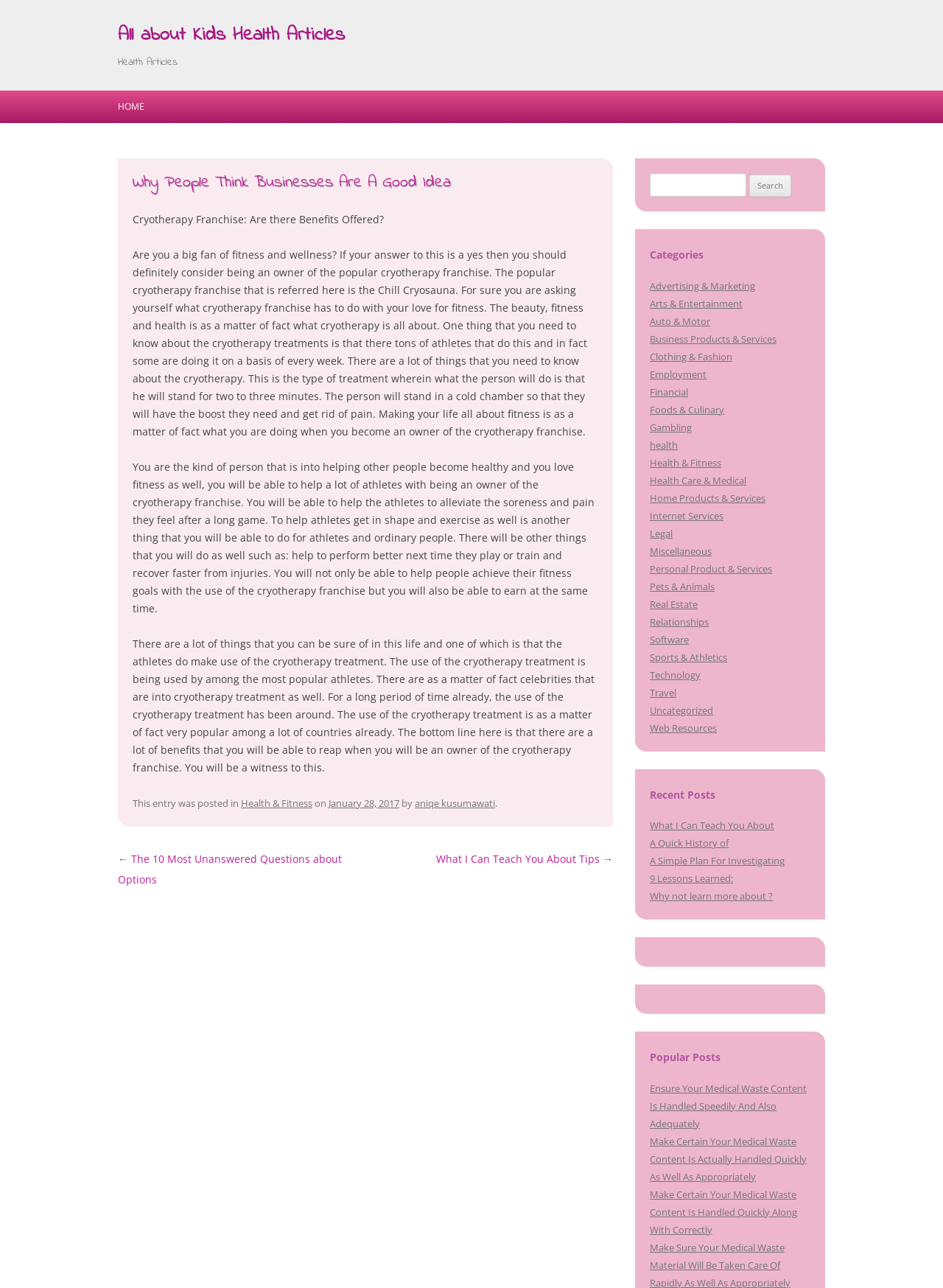Based on the image, give a detailed response to the question: What is the purpose of cryotherapy treatment?

The purpose of cryotherapy treatment can be inferred from the text, which states that athletes use cryotherapy to alleviate pain and soreness after a long game, and to help them recover faster from injuries.